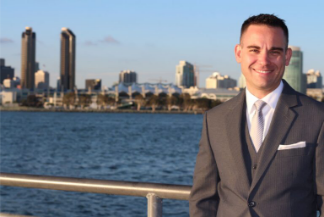What is behind the man?
Please answer the question with as much detail and depth as you can.

The background of the image features the picturesque skyline of San Diego, with the dual towers of the city visible, flanked by modern buildings that reflect the vibrant urban landscape.